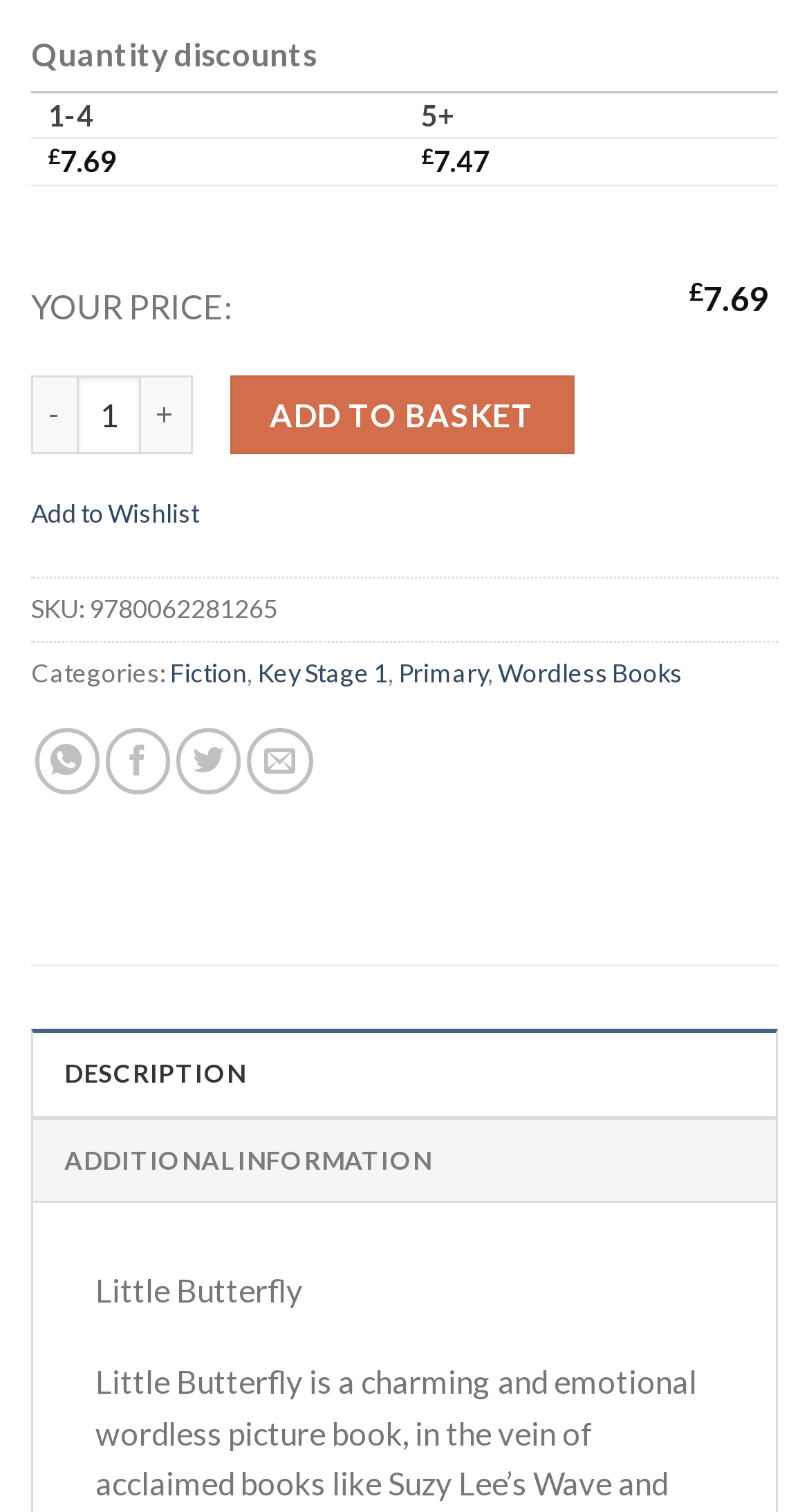Please find the bounding box coordinates of the section that needs to be clicked to achieve this instruction: "Click the 'ADD TO BASKET' button".

[0.284, 0.248, 0.711, 0.301]